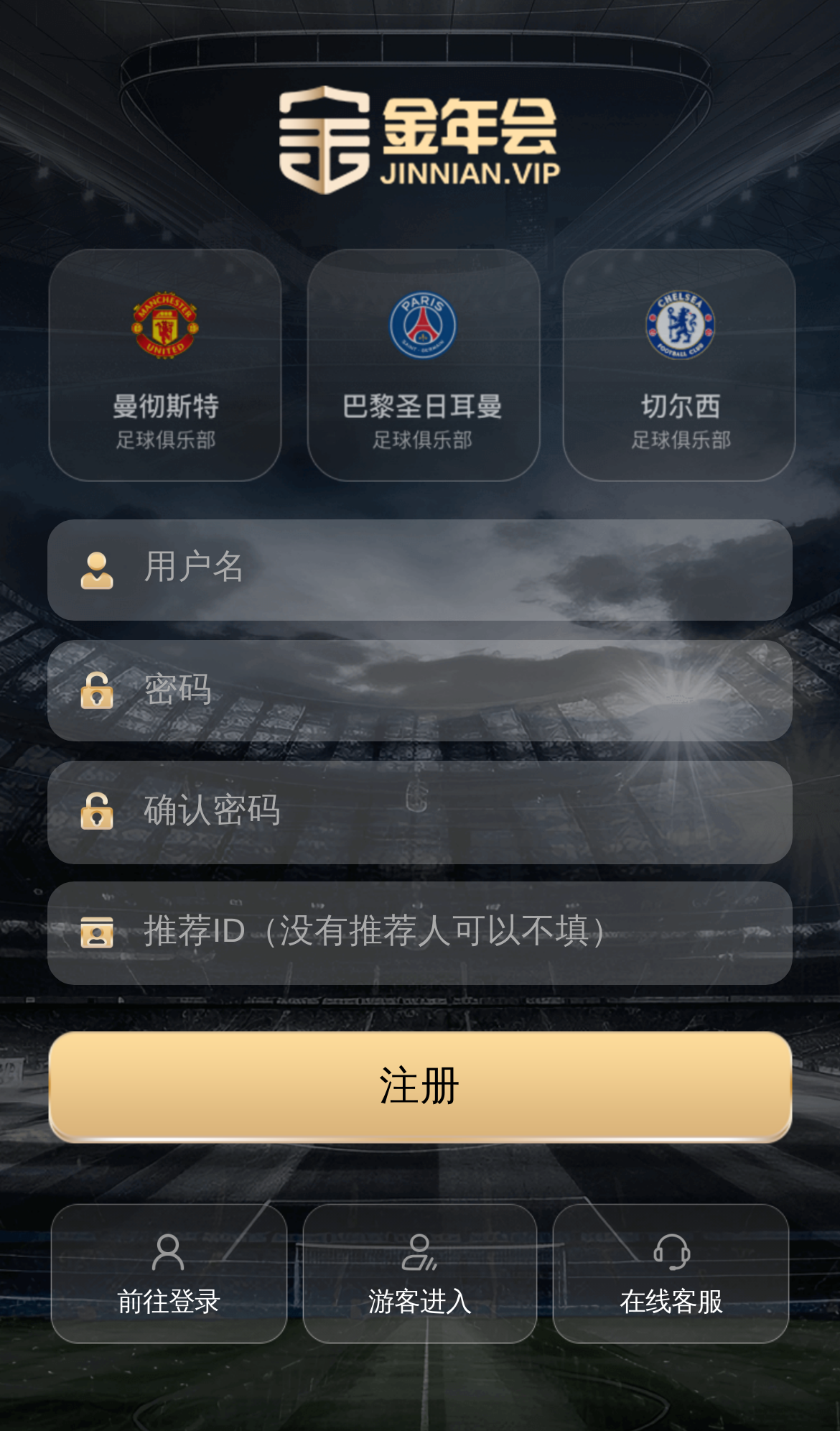Locate the bounding box coordinates of the item that should be clicked to fulfill the instruction: "register".

[0.056, 0.72, 0.944, 0.8]